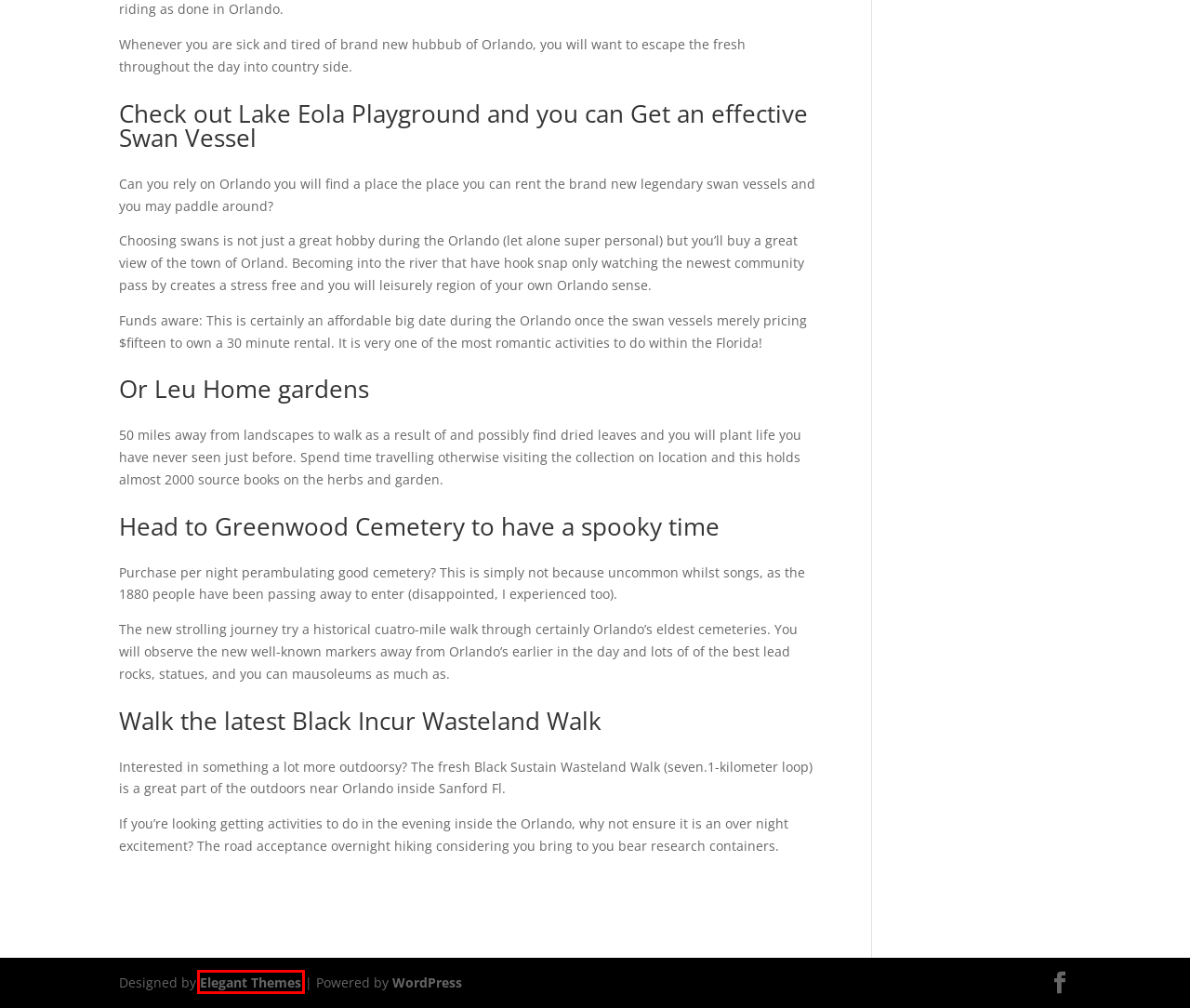Review the screenshot of a webpage which includes a red bounding box around an element. Select the description that best fits the new webpage once the element in the bounding box is clicked. Here are the candidates:
A. Odyssey CRM Login
B. FAQ’S | Odyssey CRM
C. The Most Popular WordPress Themes In The World
D. Uncategorized | Odyssey CRM
E. Blog Tool, Publishing Platform, and CMS – WordPress.org
F. About Us | Odyssey CRM
G. Odyssey CRM | Just another WordPress site
H. Prices | Odyssey CRM

C